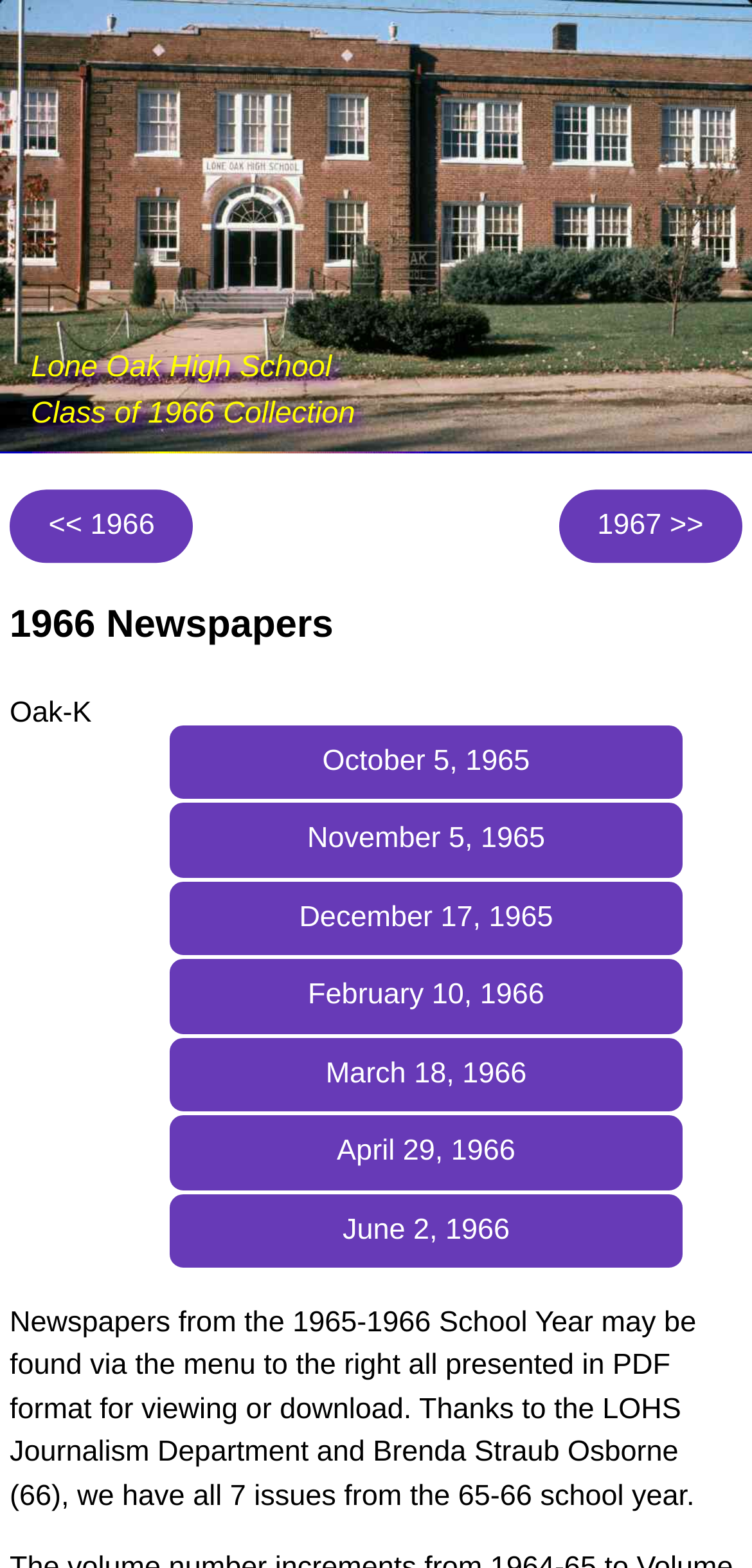What format are the newspaper issues available in? Based on the image, give a response in one word or a short phrase.

PDF